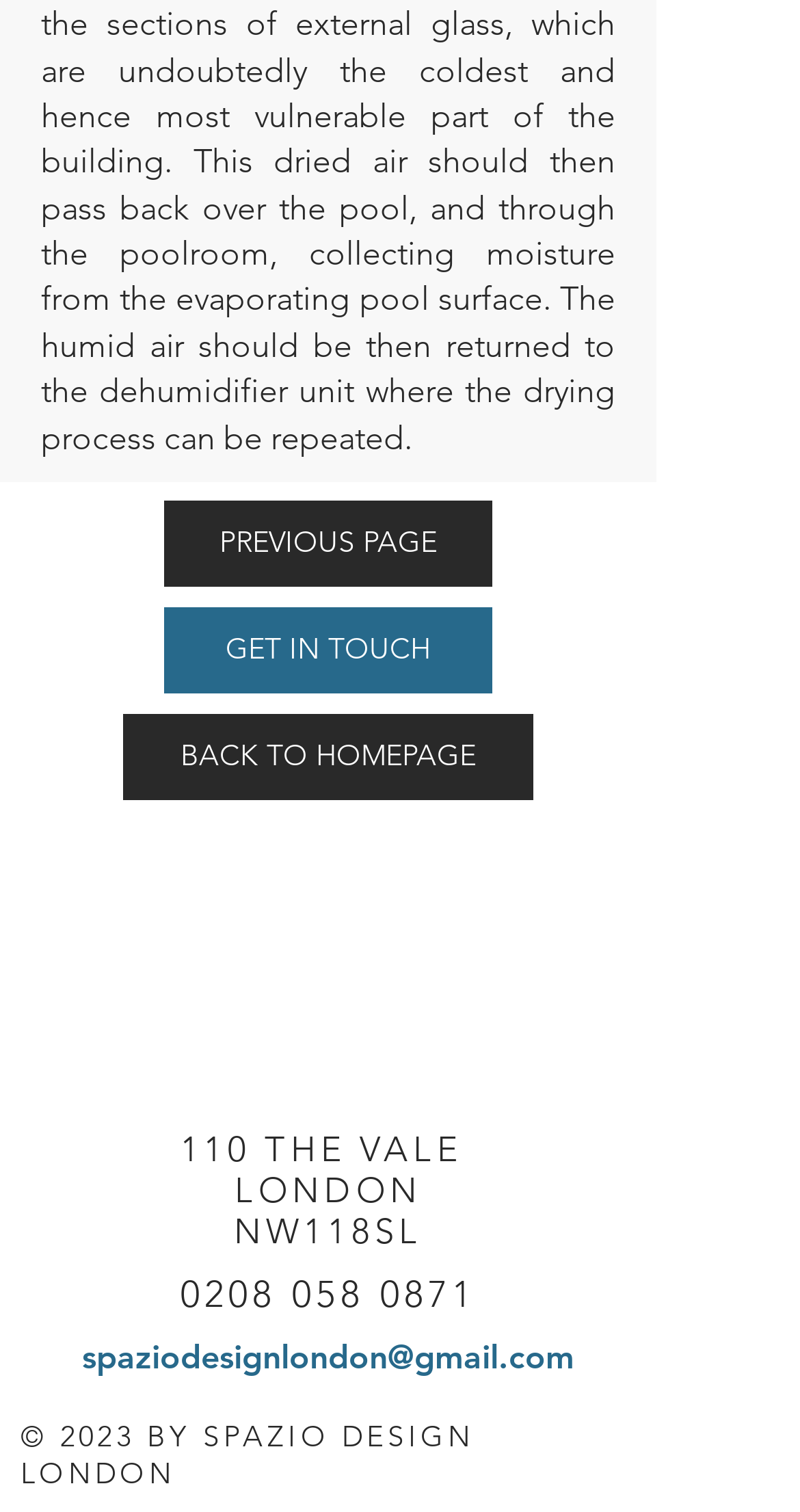What is the company's email address?
Answer the question with just one word or phrase using the image.

spaziodesignlondon@gmail.com